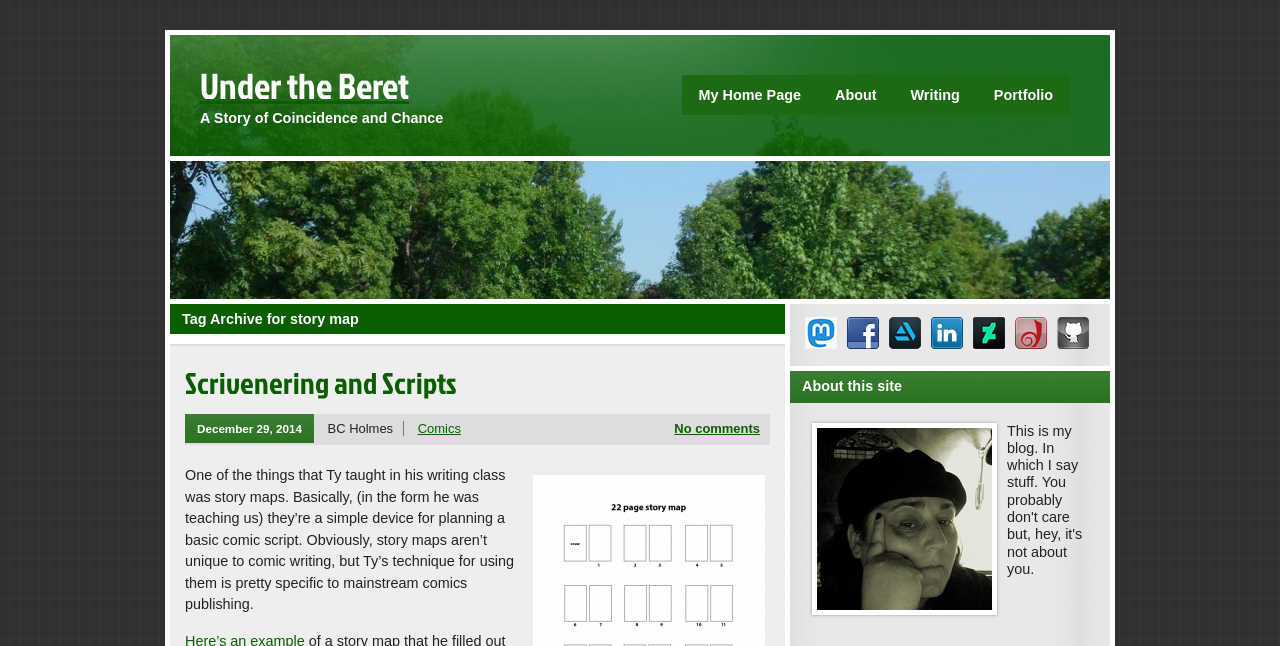Find the bounding box coordinates of the UI element according to this description: "alt="mastodon"".

[0.625, 0.525, 0.658, 0.55]